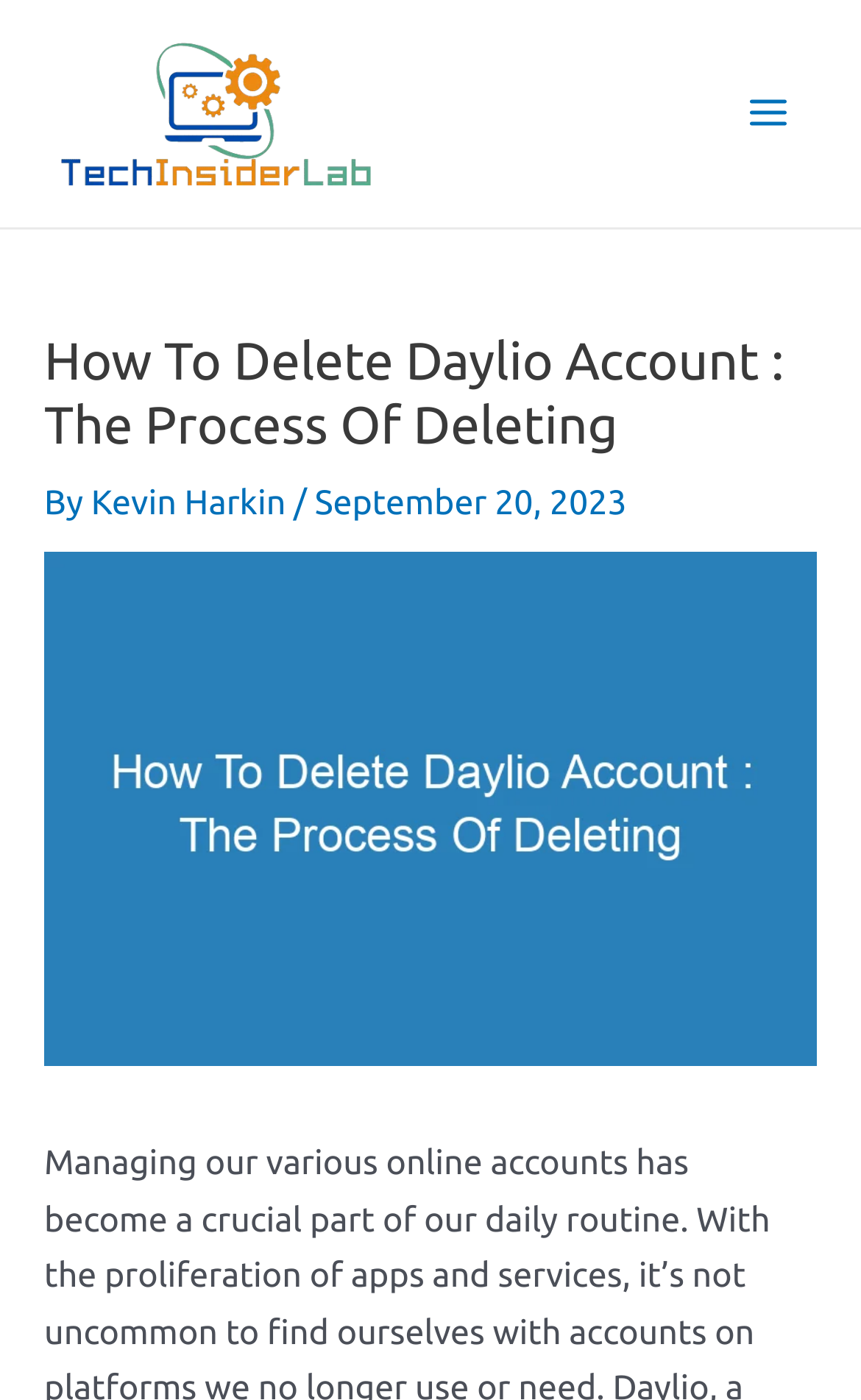What is the purpose of the button at the top right corner?
Answer the question with a single word or phrase by looking at the picture.

Main Menu